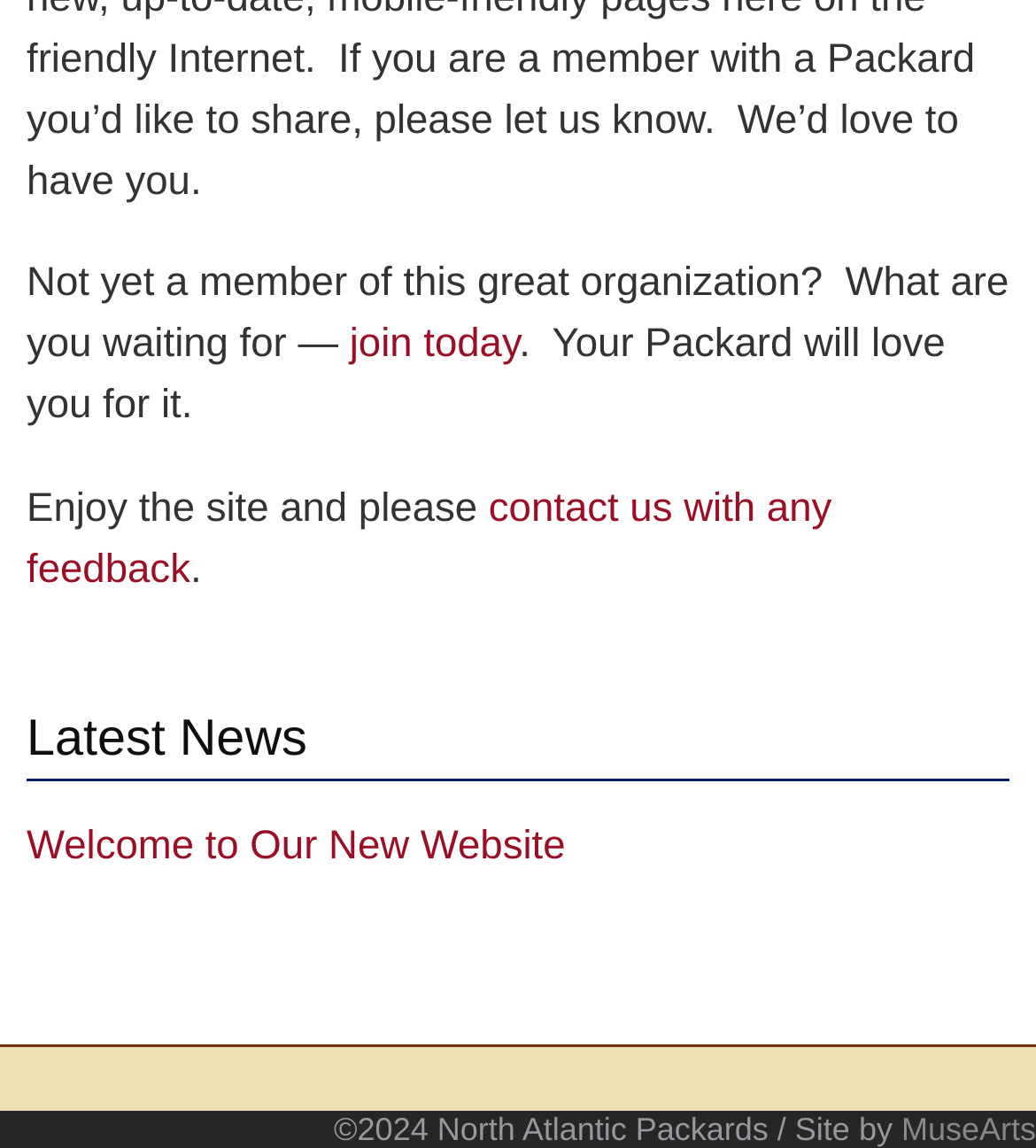Predict the bounding box of the UI element based on this description: "Toggle navigation".

None